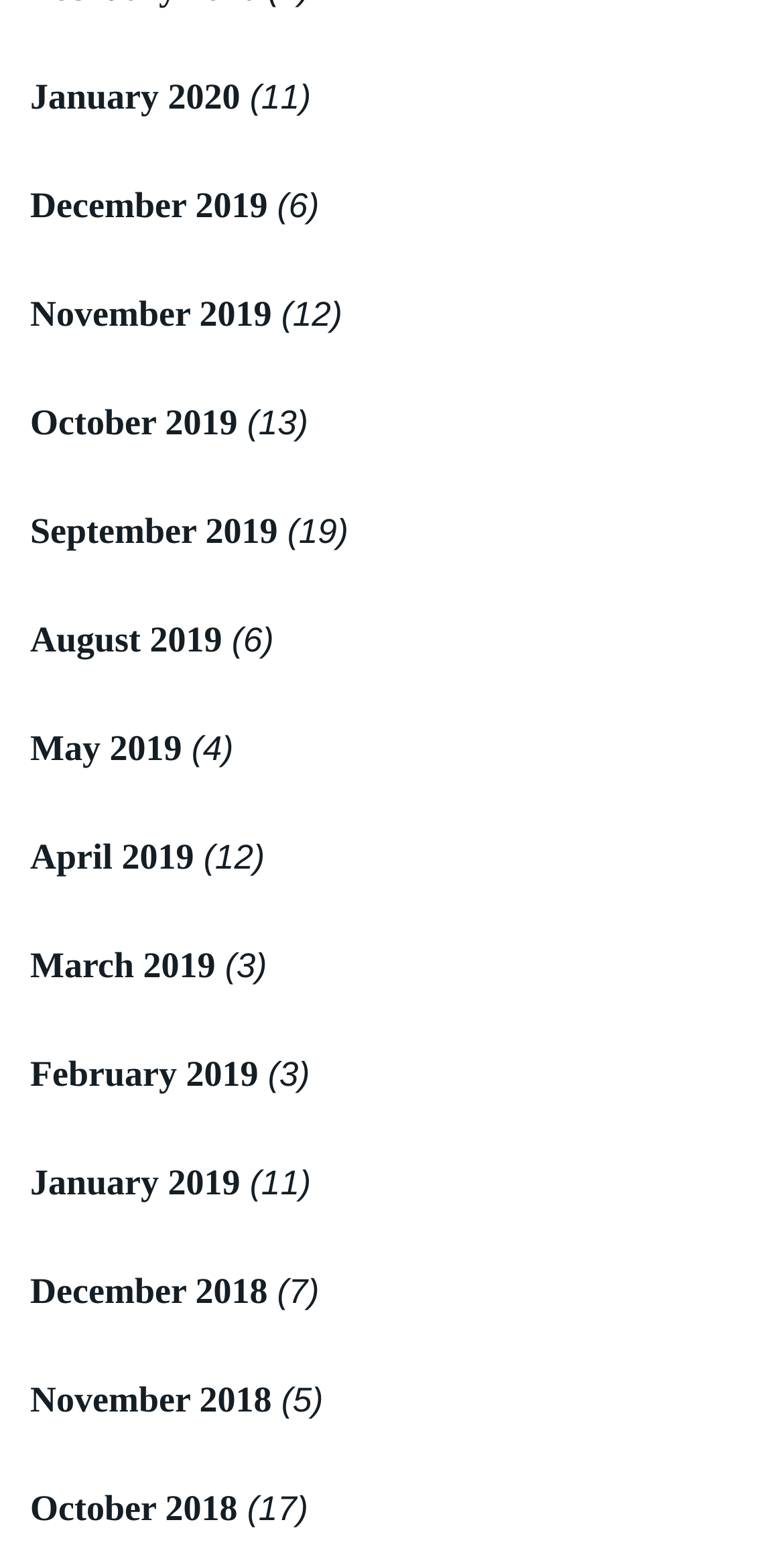Using the description "December 2019", locate and provide the bounding box of the UI element.

[0.038, 0.118, 0.341, 0.143]